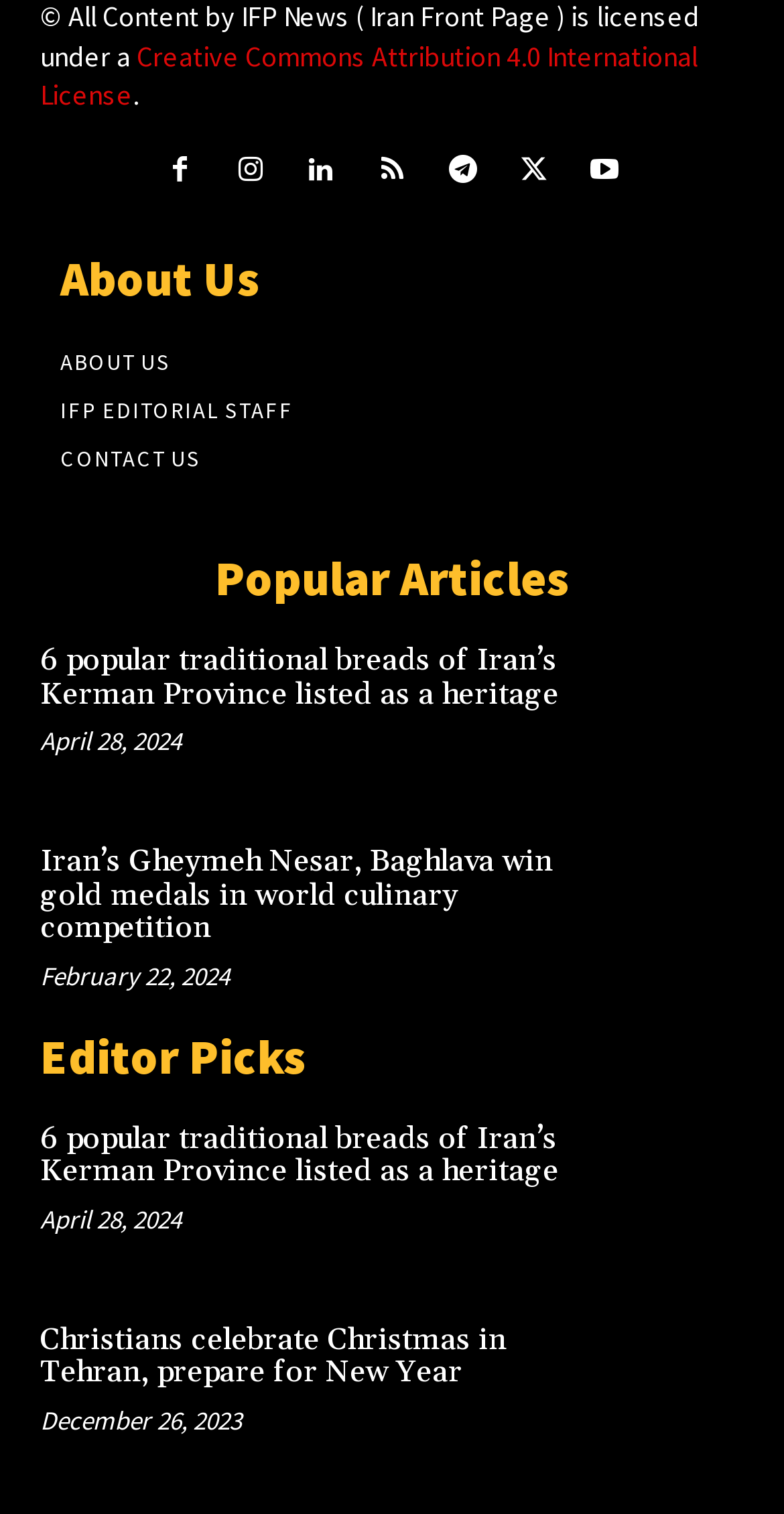Can you specify the bounding box coordinates for the region that should be clicked to fulfill this instruction: "Go to IFP EDITORIAL STAFF".

[0.077, 0.255, 0.949, 0.287]